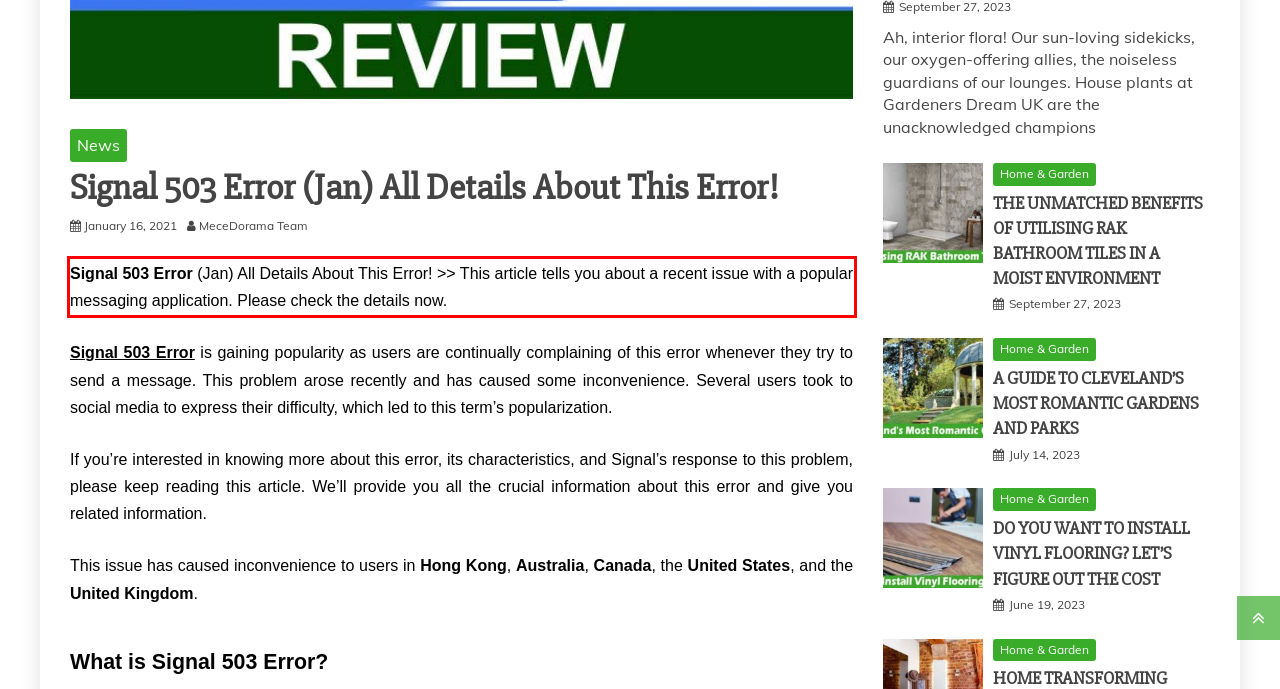Given a screenshot of a webpage, locate the red bounding box and extract the text it encloses.

Signal 503 Error (Jan) All Details About This Error! >> This article tells you about a recent issue with a popular messaging application. Please check the details now.